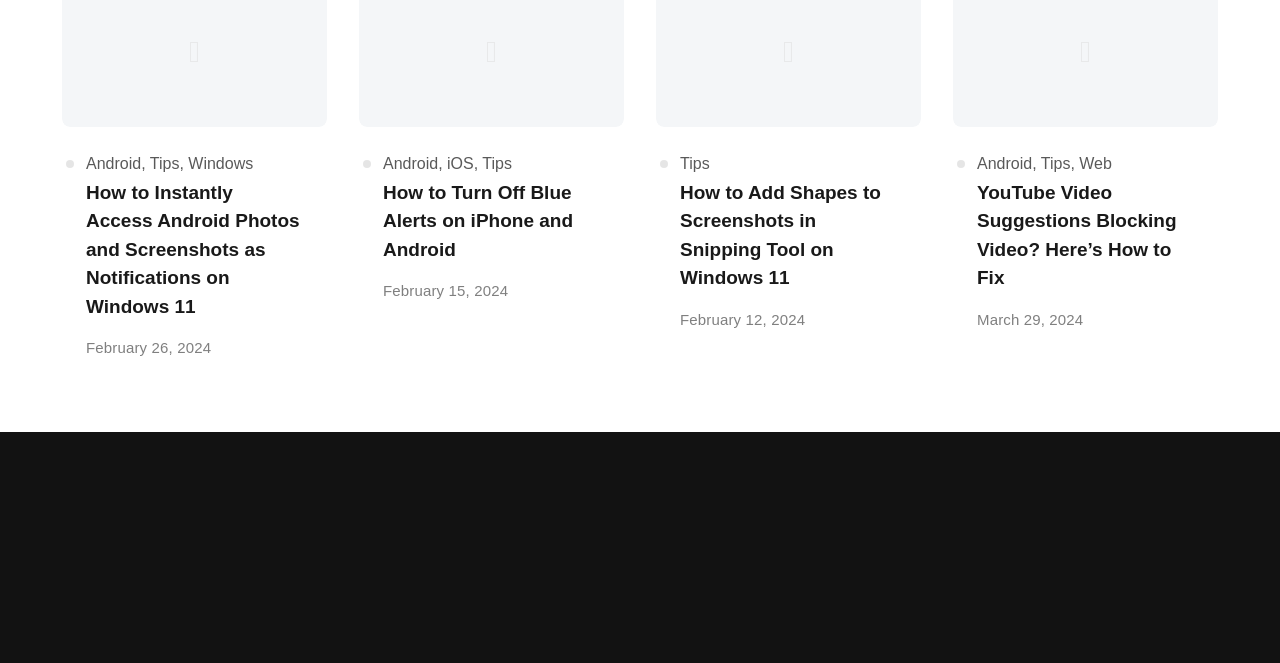Please answer the following question as detailed as possible based on the image: 
What is the footer text at the bottom of the page?

The footer text at the bottom of the page is '© 2024 Nerdschalk' as indicated by the static text element at the bottom of the page.